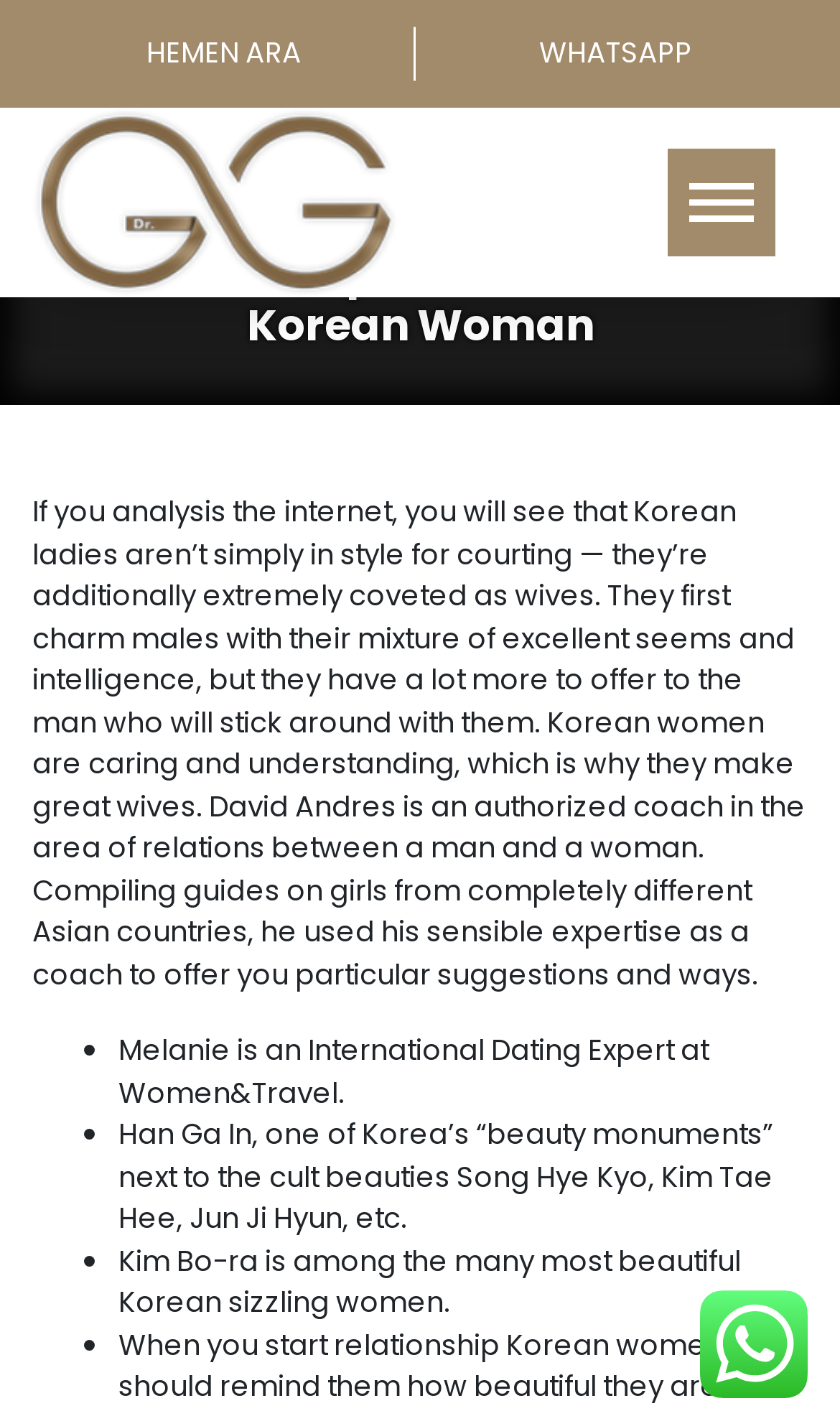Provide a brief response using a word or short phrase to this question:
What is the purpose of the webpage?

Dating advice